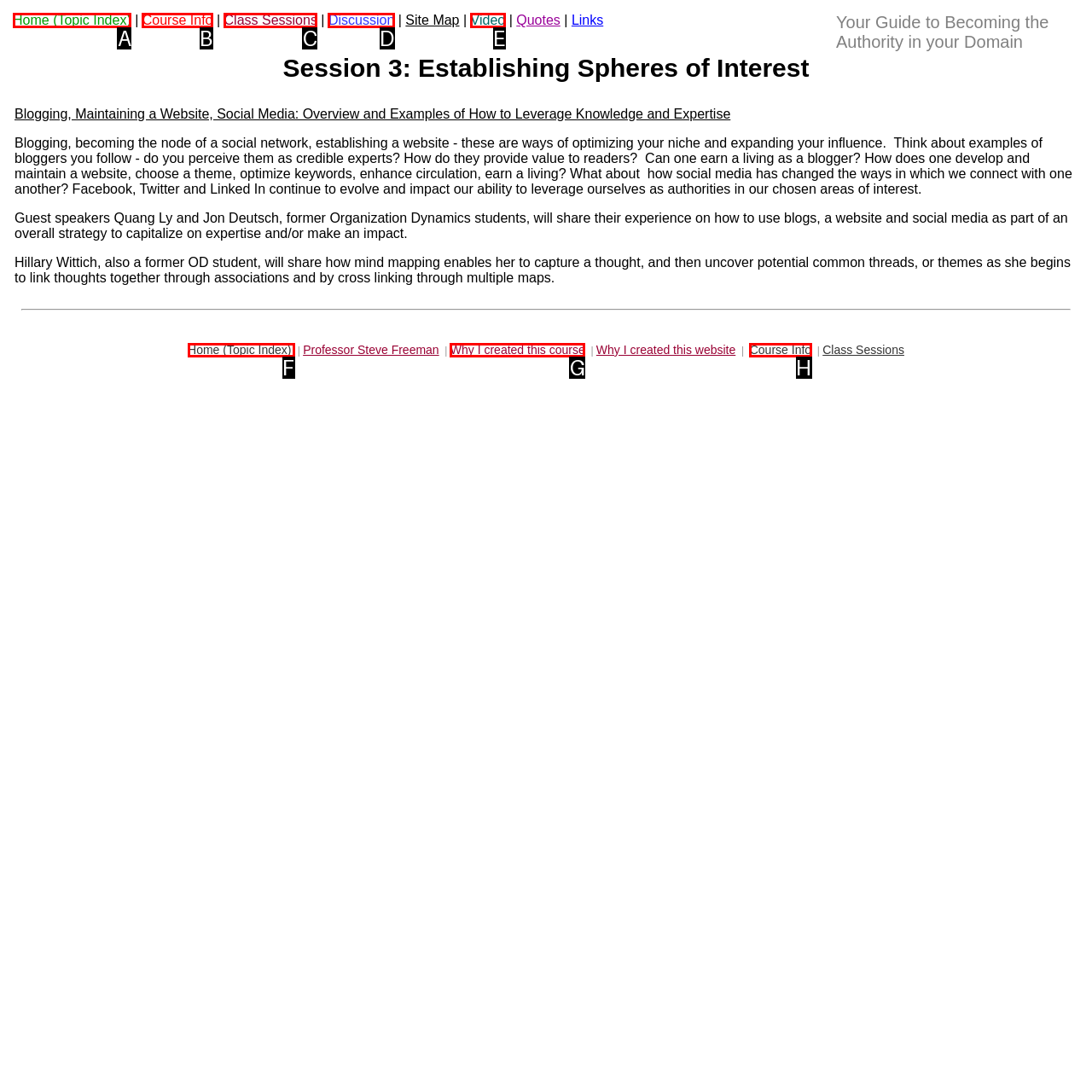What letter corresponds to the UI element described here: Course Info
Reply with the letter from the options provided.

H